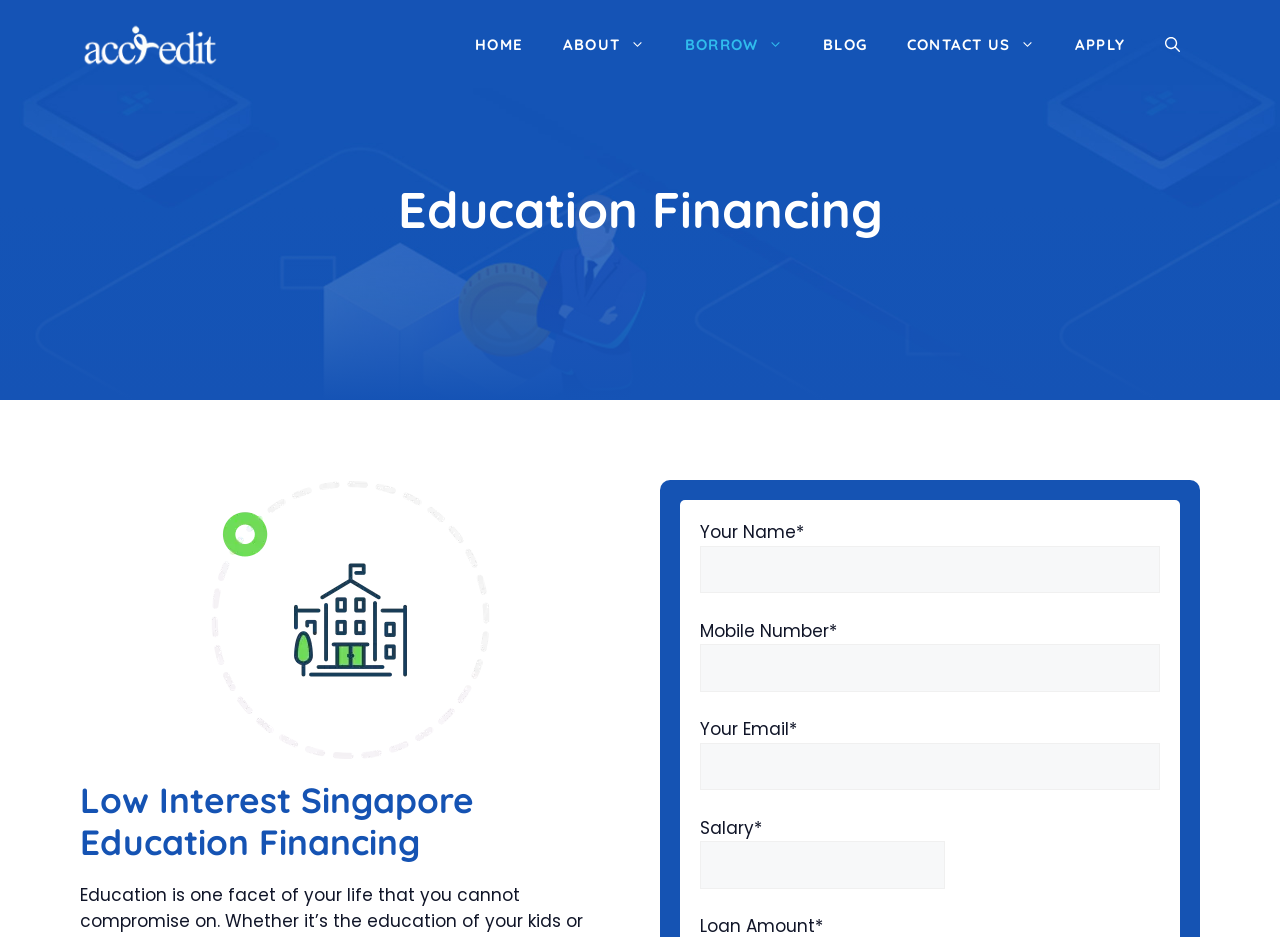Provide a thorough summary of the webpage.

The webpage is about education financing and personal loans. At the top, there is a banner that spans the entire width of the page, containing a link to the website's homepage and an image with the text "Accredit Licensed Money Lender Singapore: Legal Money". Below the banner, there is a navigation menu with seven links: "HOME", "ABOUT", "BORROW", "BLOG", "CONTACT US", "APPLY", and "Open Search Bar".

The main content of the page is divided into two sections. The first section has a heading "Education Financing" and contains a figure with no description. The second section has a heading "Low Interest Singapore Education Financing" and contains a form with four input fields: "Your Name*", "Mobile Number*", "Your Email*", and "Salary*". Each input field has a corresponding label and a text box or spin button to enter the information. The form fields are required and have specific input formats.

On the right side of the page, there is a table or chart that provides information about personal loan eligibility based on annual income, with different income ranges and corresponding loan amounts for Singapore/Permanent Residents and Foreigners.